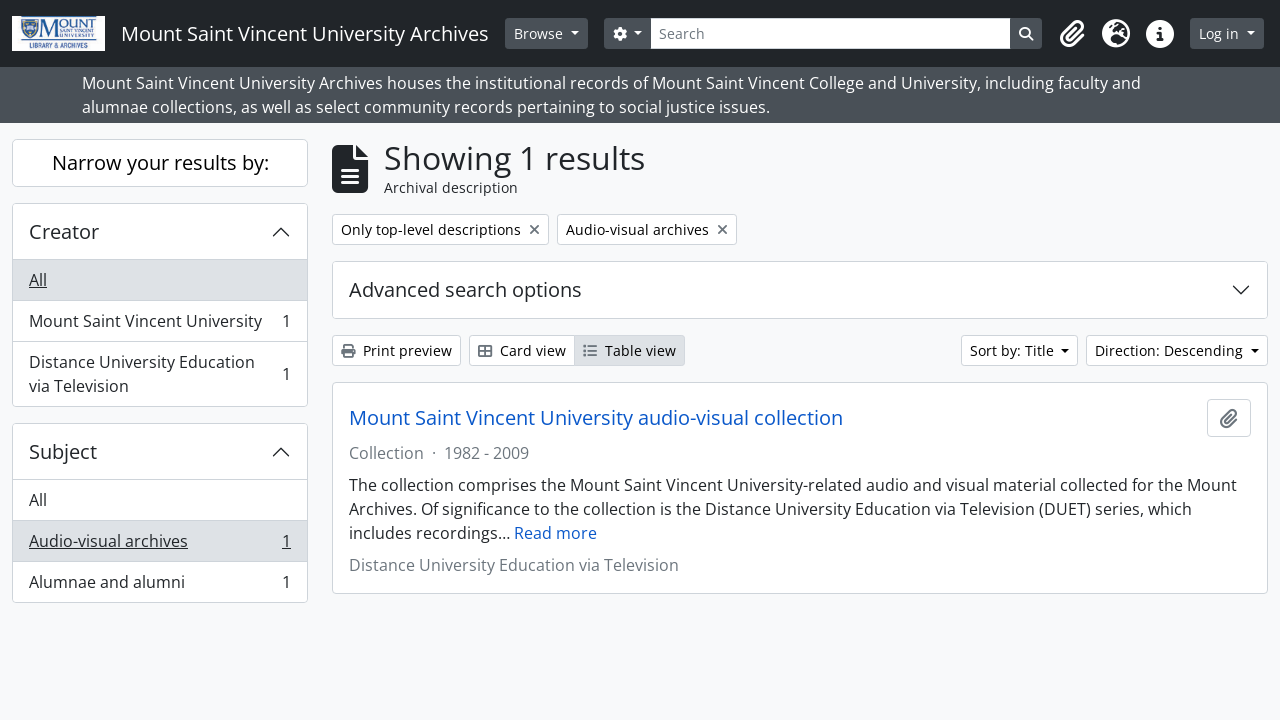Provide the bounding box coordinates of the HTML element this sentence describes: "Clipboard Clipboard".

[0.821, 0.016, 0.855, 0.077]